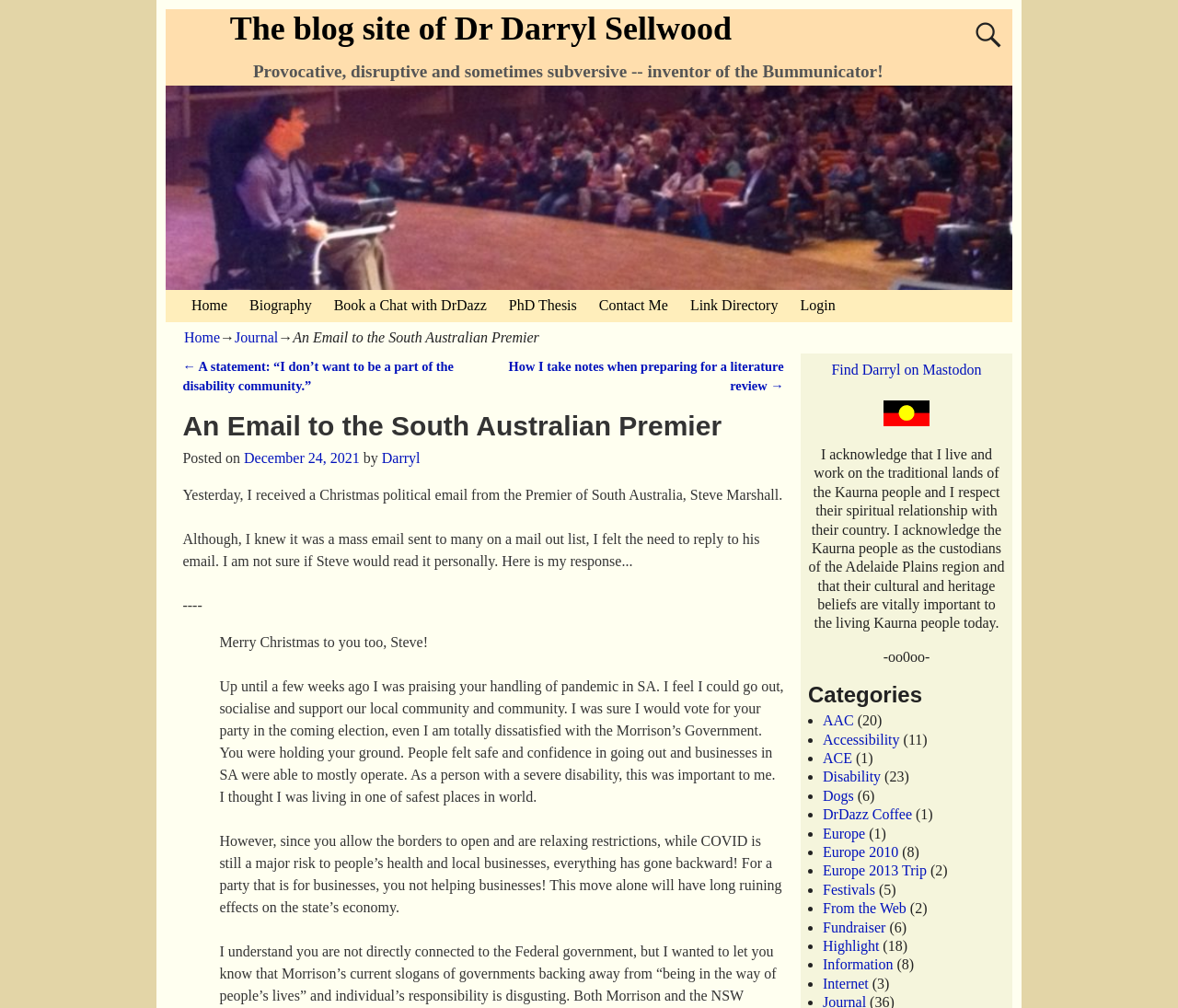Please identify the bounding box coordinates of the element on the webpage that should be clicked to follow this instruction: "Read the post 'A statement: “I don’t want to be a part of the disability community.”'". The bounding box coordinates should be given as four float numbers between 0 and 1, formatted as [left, top, right, bottom].

[0.155, 0.356, 0.385, 0.39]